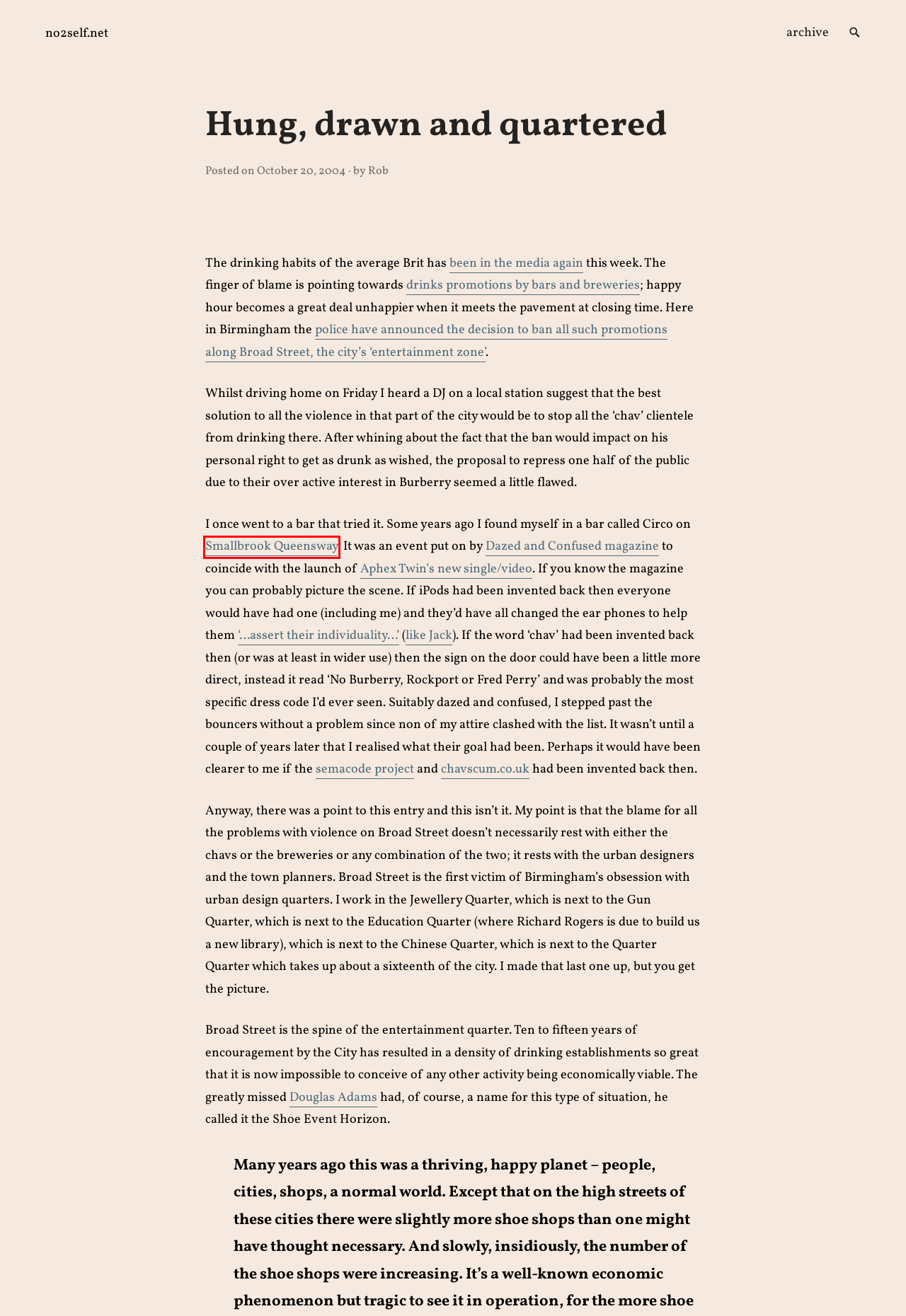Assess the screenshot of a webpage with a red bounding box and determine which webpage description most accurately matches the new page after clicking the element within the red box. Here are the options:
A. no2self.net – the journal of an architect
B. Rob – no2self.net
C. archive – no2self.net
D. Peter Lindberg wrote: – no2self.net
E. Kryogenix Consulting
F. Birmingham Live - Birmingham news, features, information and sport
G. Blog Tool, Publishing Platform, and CMS – WordPress.org
H. Search Results for “2004/07/19/notes/cafe_venue” – no2self.net

H